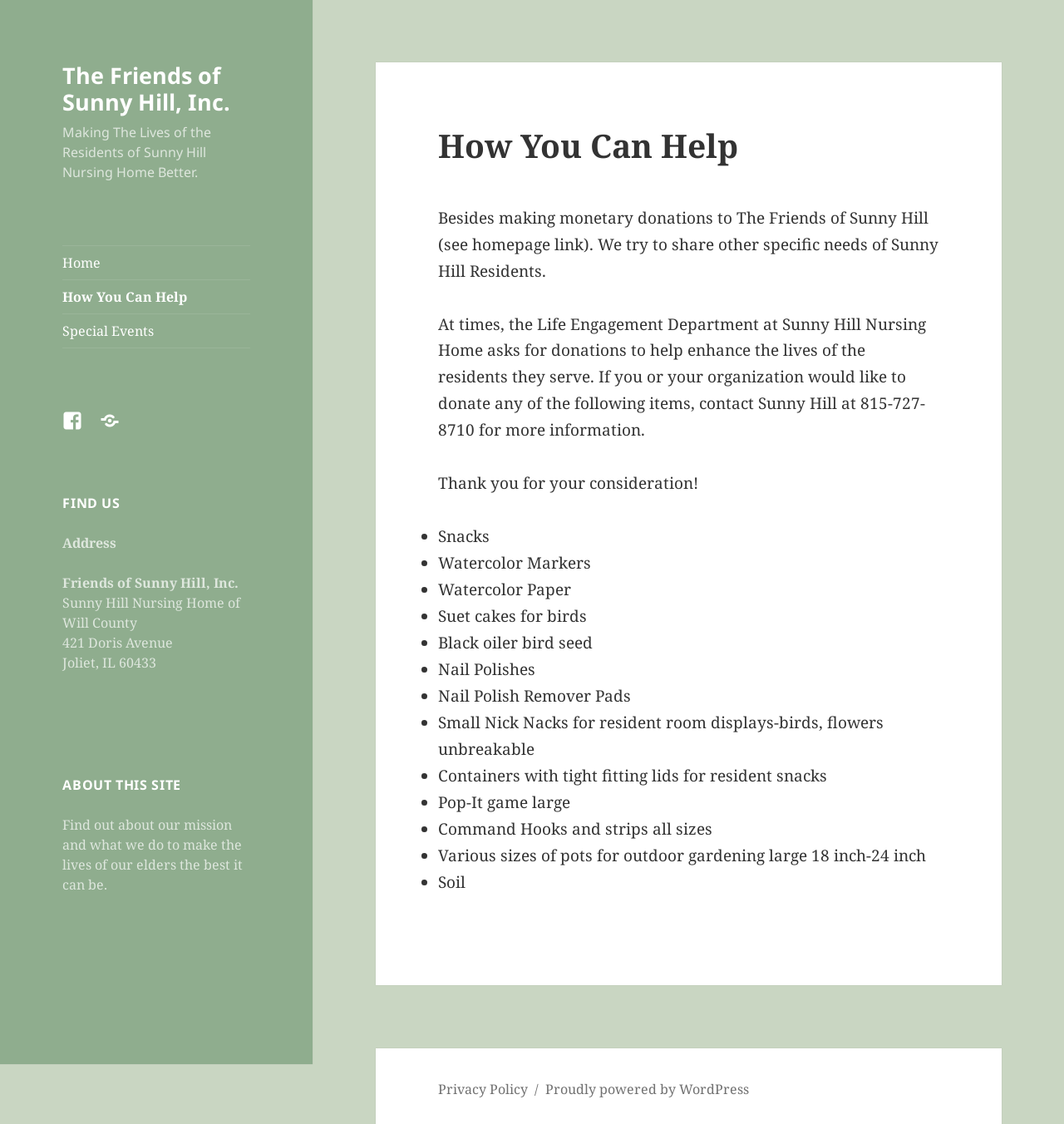Determine the bounding box for the UI element as described: "Jill@ParkviewCottages.com". The coordinates should be represented as four float numbers between 0 and 1, formatted as [left, top, right, bottom].

None